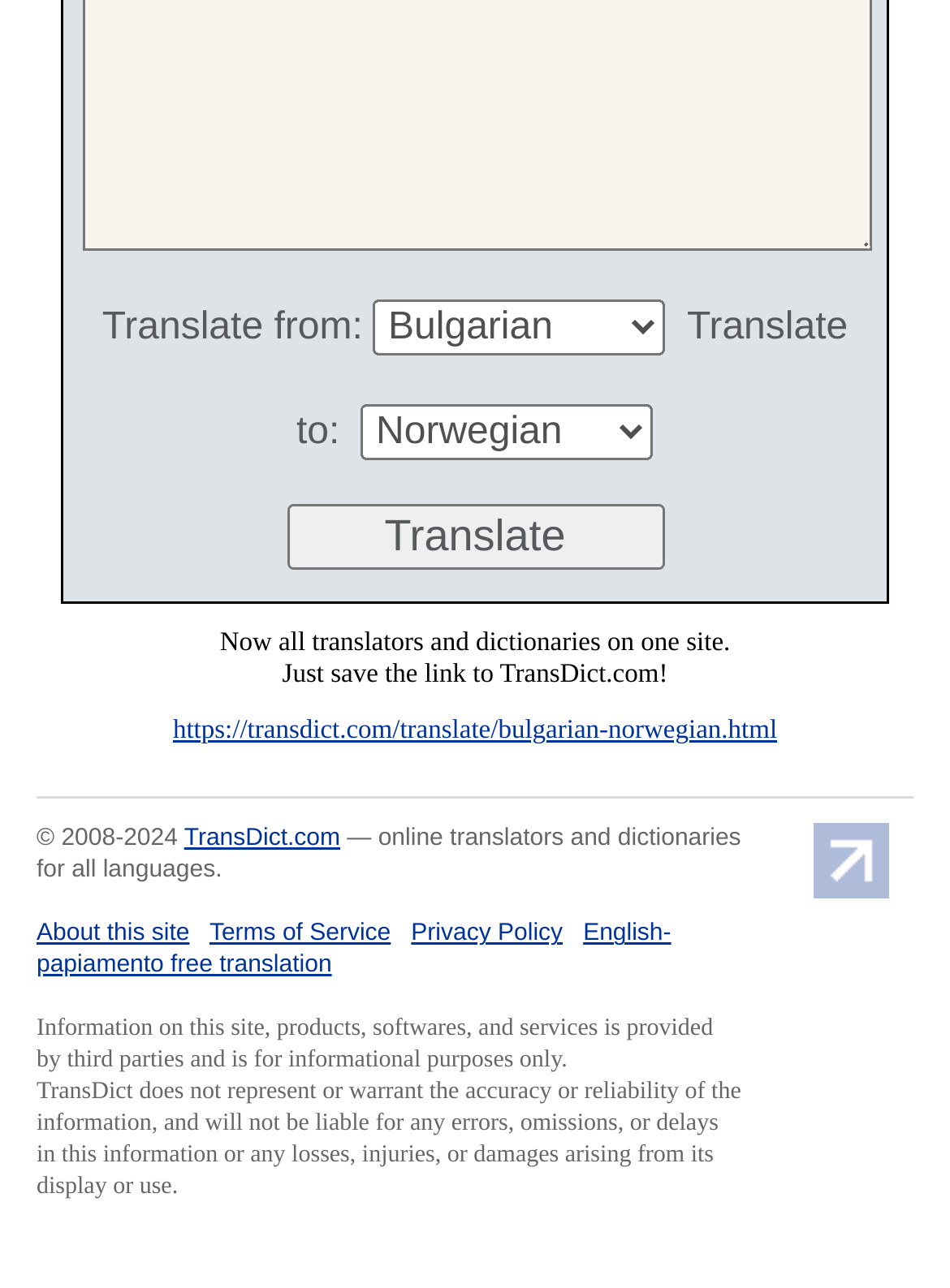Respond to the following question with a brief word or phrase:
What is the purpose of this website?

Translation and dictionary